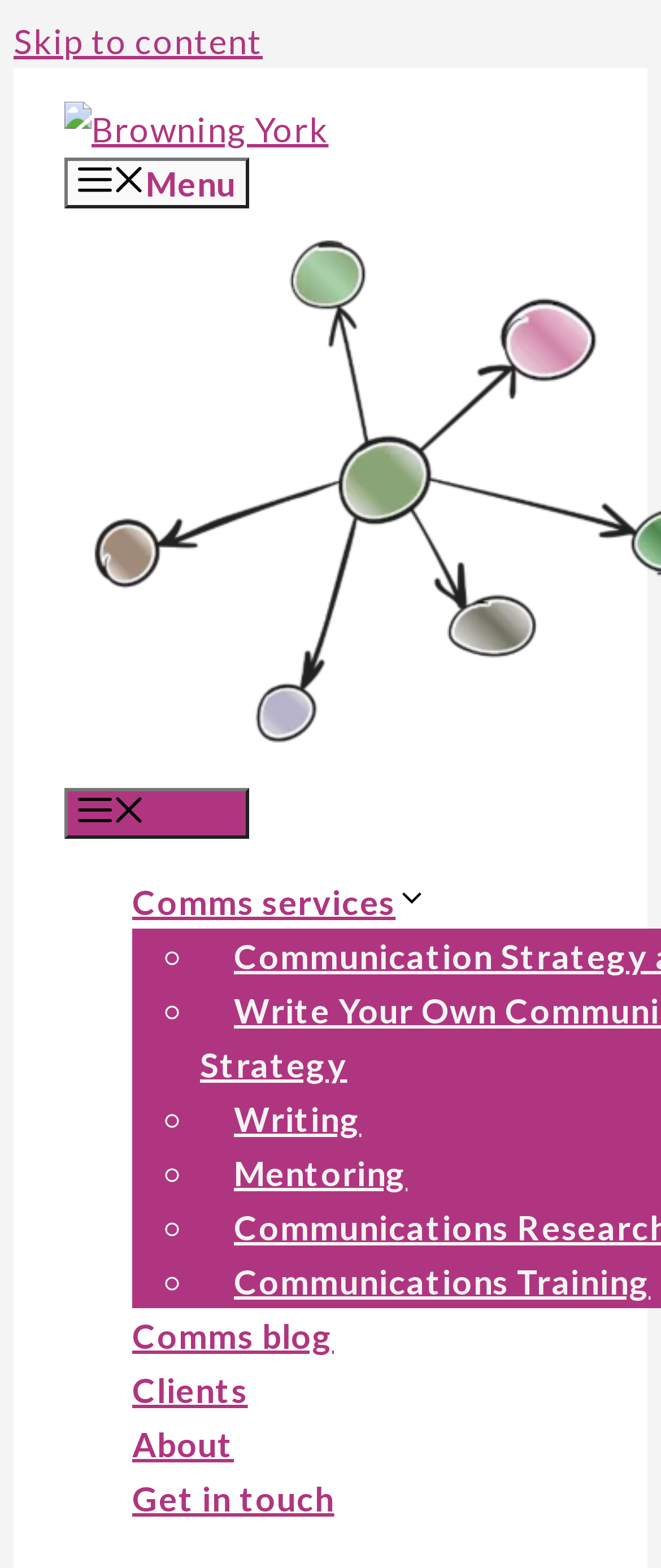Determine the bounding box coordinates of the element's region needed to click to follow the instruction: "Visit the 'Comms services' page". Provide these coordinates as four float numbers between 0 and 1, formatted as [left, top, right, bottom].

[0.2, 0.562, 0.65, 0.588]